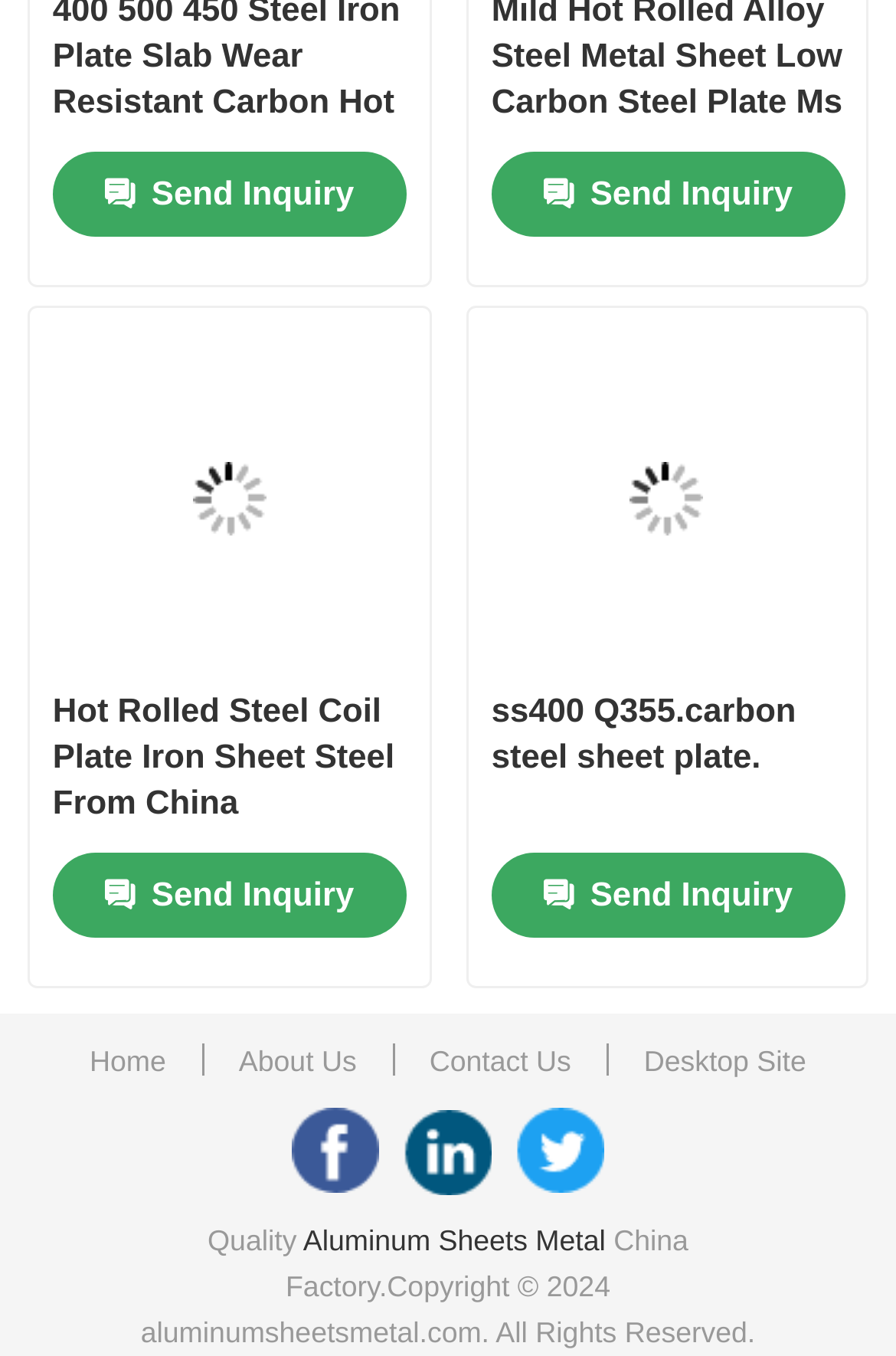Locate the bounding box coordinates of the clickable element to fulfill the following instruction: "Go to 'About Us' page". Provide the coordinates as four float numbers between 0 and 1 in the format [left, top, right, bottom].

[0.08, 0.22, 0.92, 0.313]